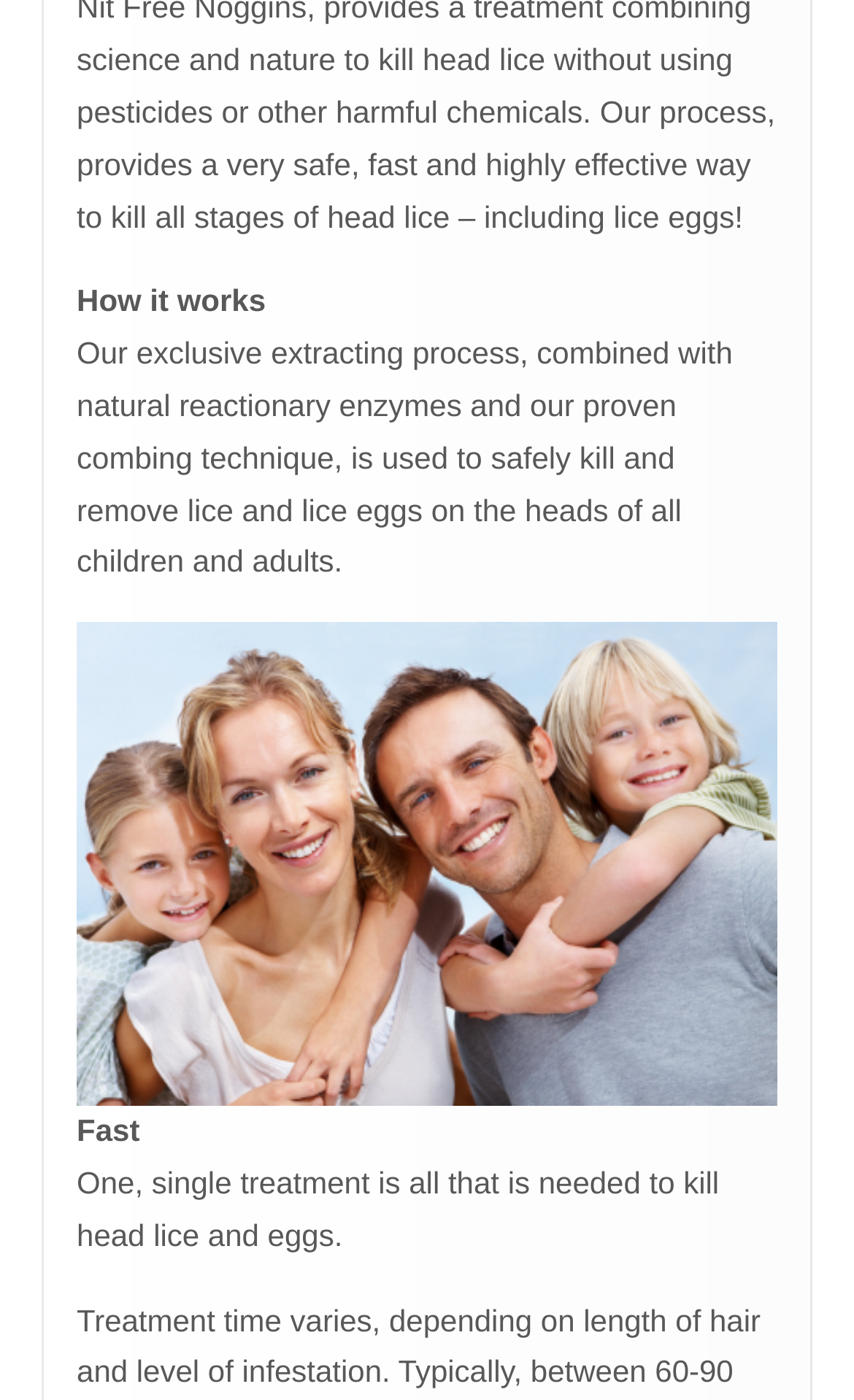Please answer the following question using a single word or phrase: 
What is the benefit of the lice treatment process?

Fast